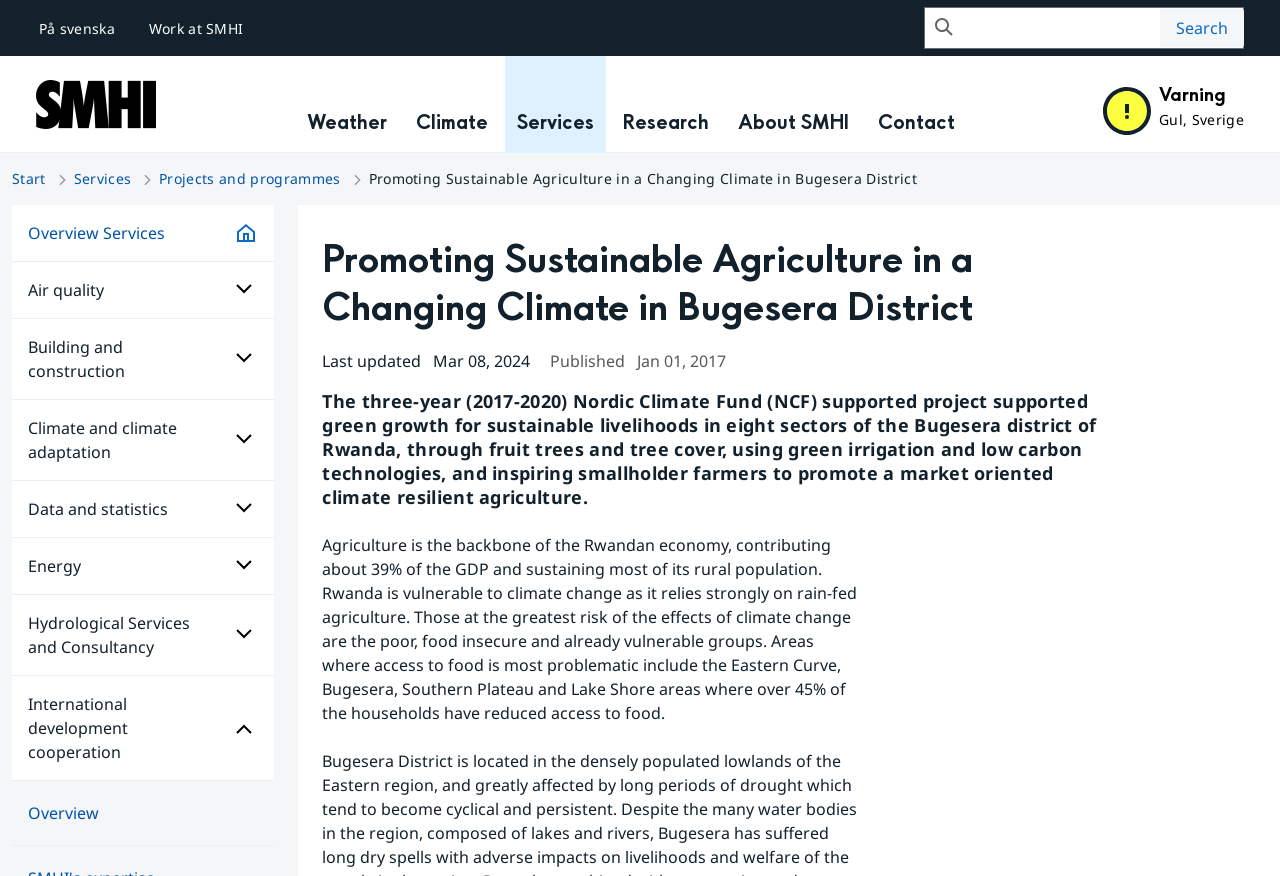Locate the headline of the webpage and generate its content.

Promoting Sustainable Agriculture in a Changing Climate in Bugesera District